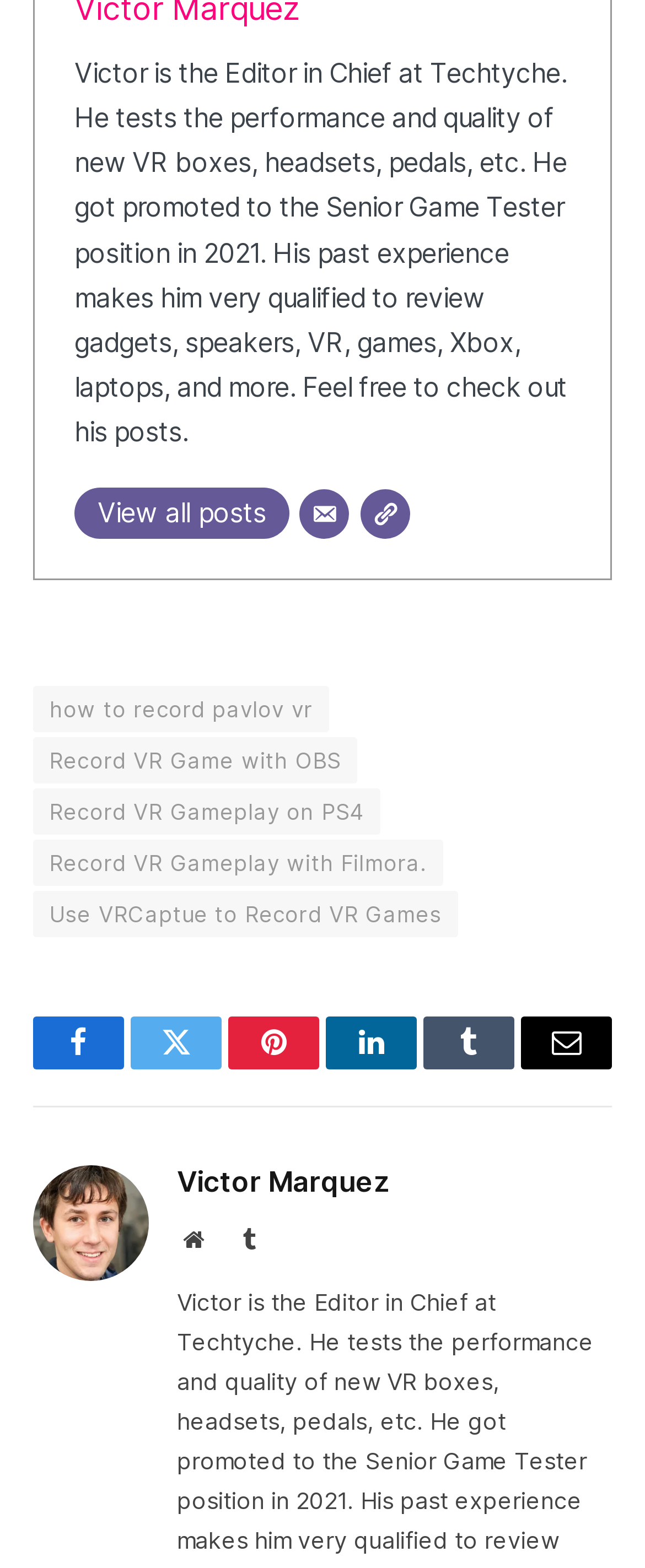Please identify the coordinates of the bounding box that should be clicked to fulfill this instruction: "Visit the author's website".

[0.559, 0.312, 0.636, 0.344]